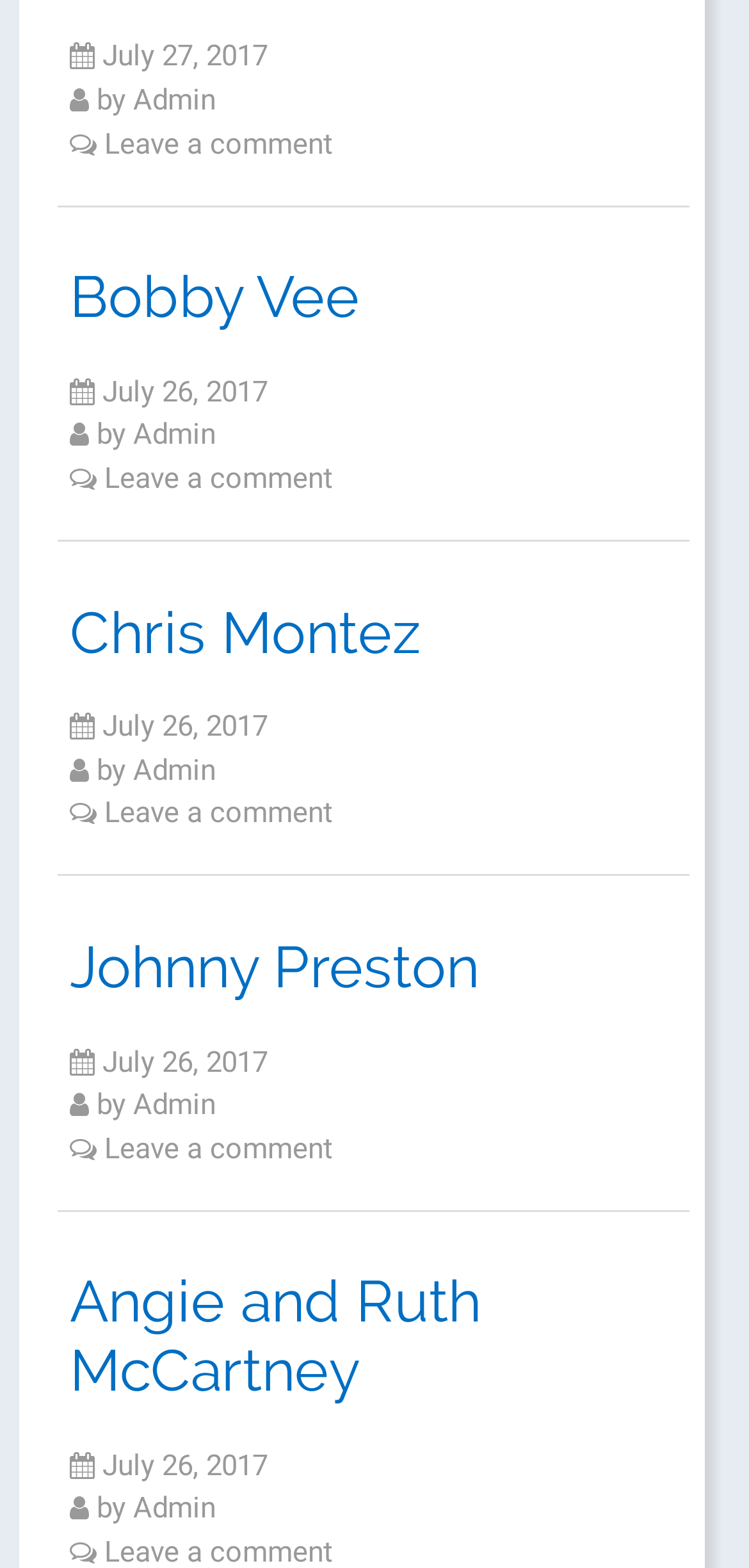Pinpoint the bounding box coordinates of the clickable area needed to execute the instruction: "View Bobby Vee's article". The coordinates should be specified as four float numbers between 0 and 1, i.e., [left, top, right, bottom].

[0.093, 0.168, 0.48, 0.211]